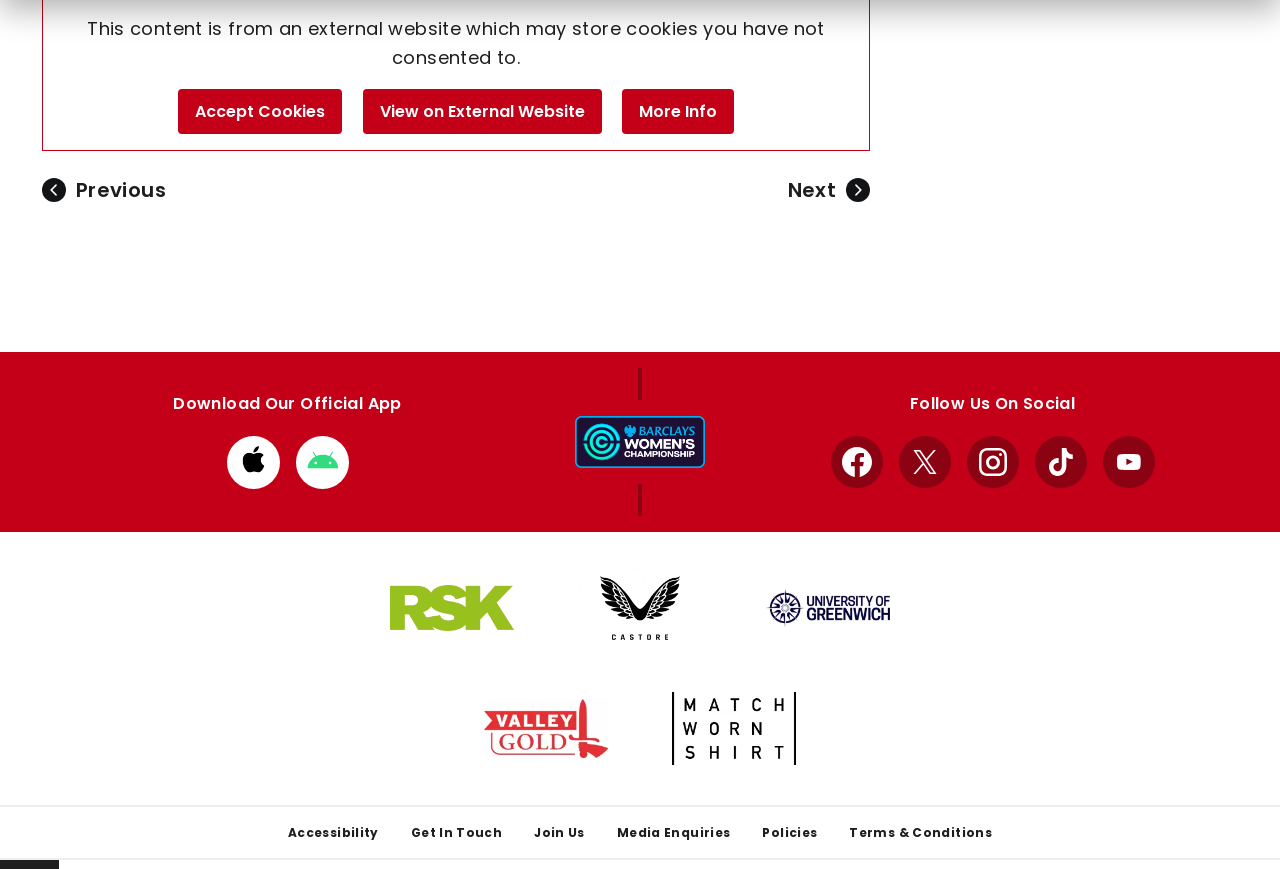Please find the bounding box coordinates of the element that needs to be clicked to perform the following instruction: "Follow us on Facebook". The bounding box coordinates should be four float numbers between 0 and 1, represented as [left, top, right, bottom].

[0.649, 0.502, 0.689, 0.562]